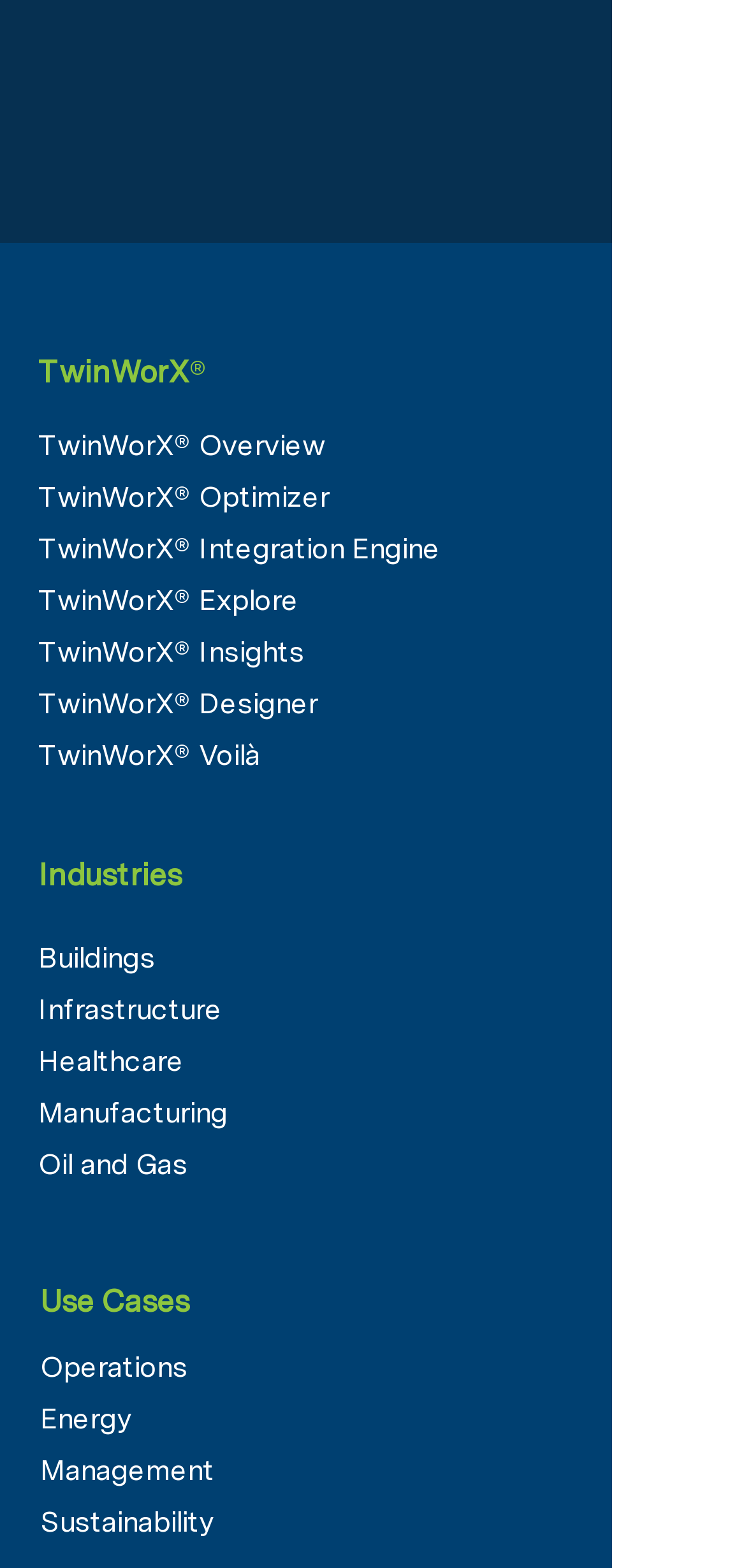Can you specify the bounding box coordinates for the region that should be clicked to fulfill this instruction: "learn about the company".

None